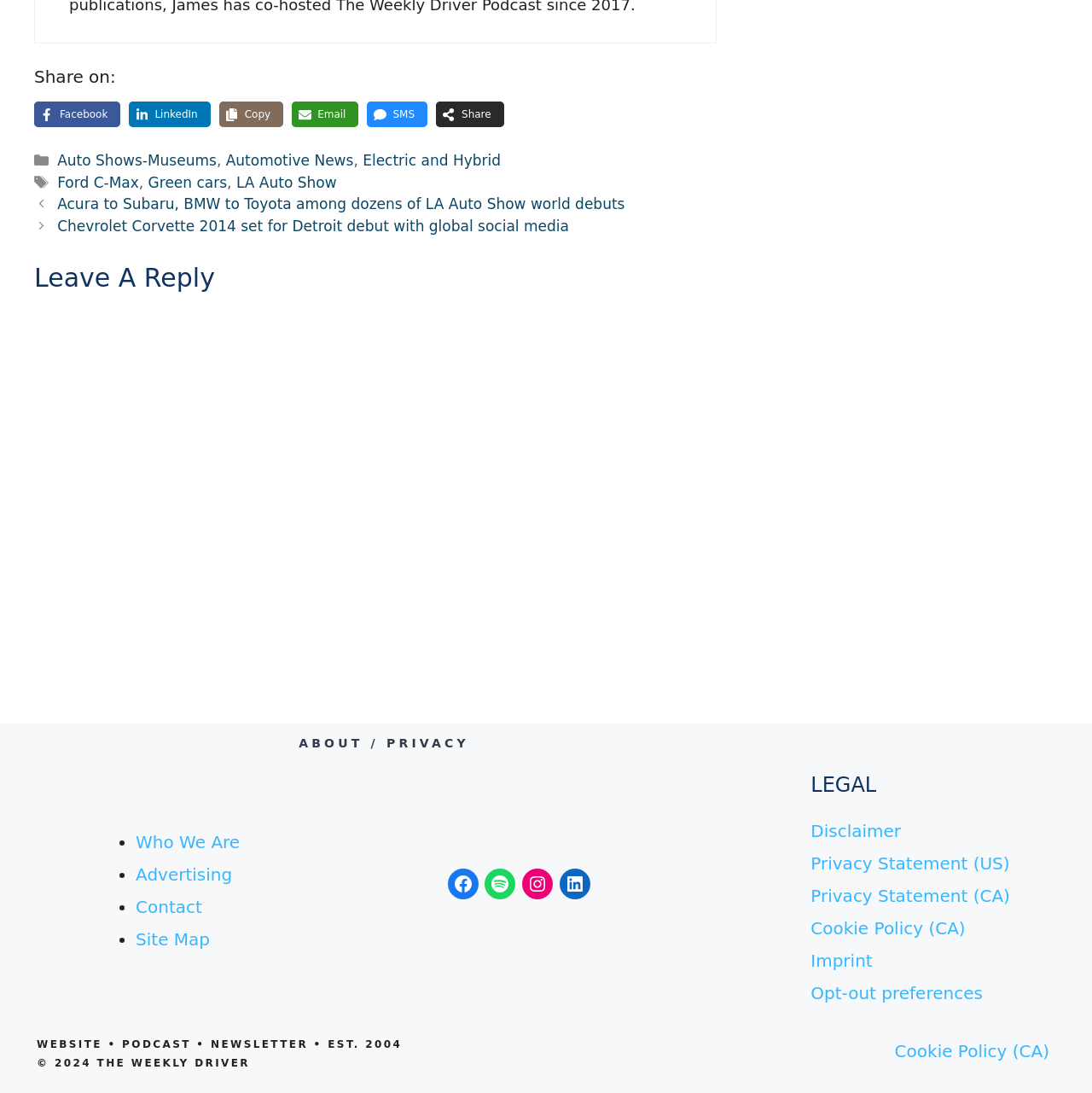What is the purpose of the links in the 'ABOUT / PRIVACY' section?
Please answer using one word or phrase, based on the screenshot.

About and privacy information